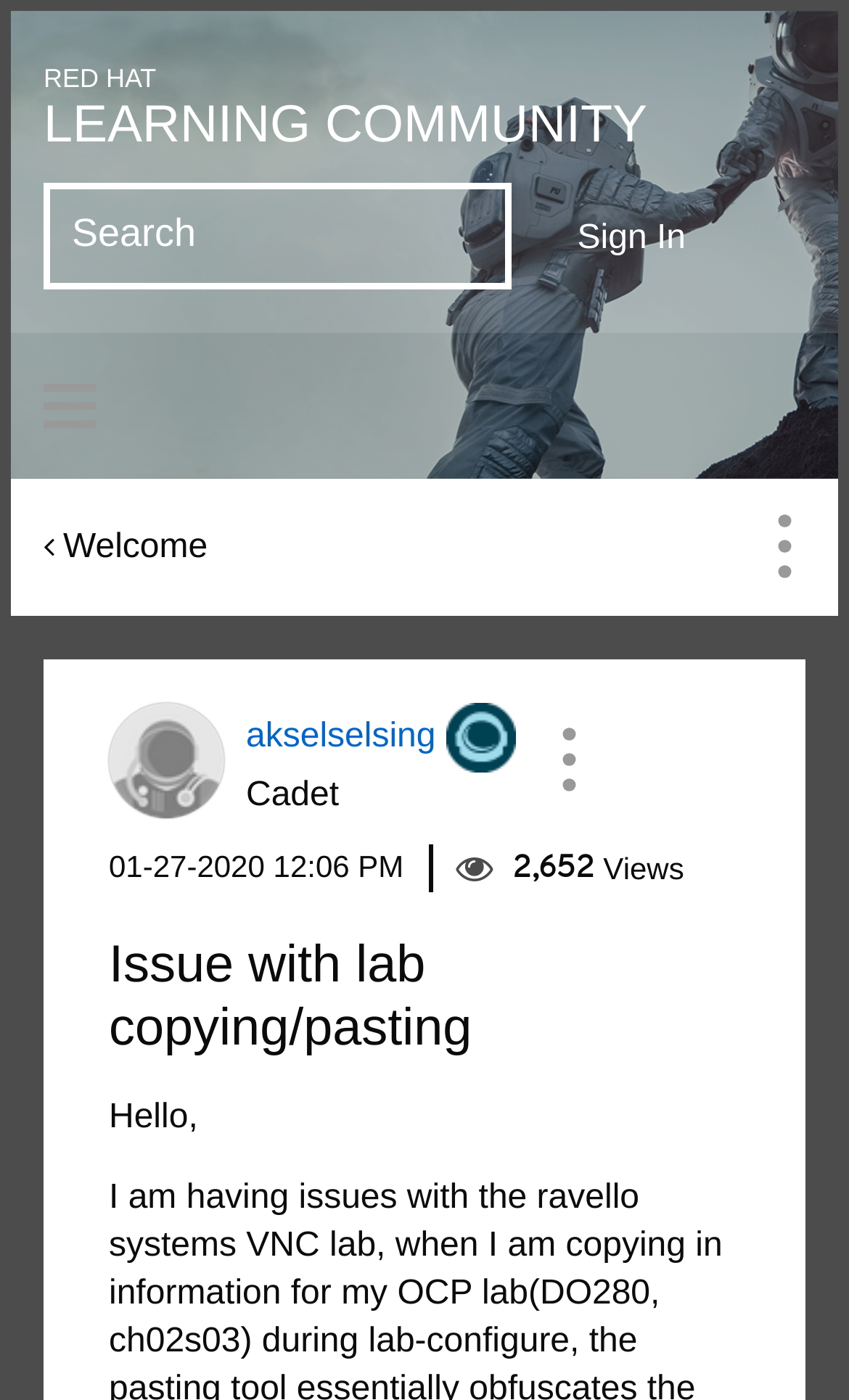Can you pinpoint the bounding box coordinates for the clickable element required for this instruction: "Show post options"? The coordinates should be four float numbers between 0 and 1, i.e., [left, top, right, bottom].

[0.607, 0.504, 0.735, 0.581]